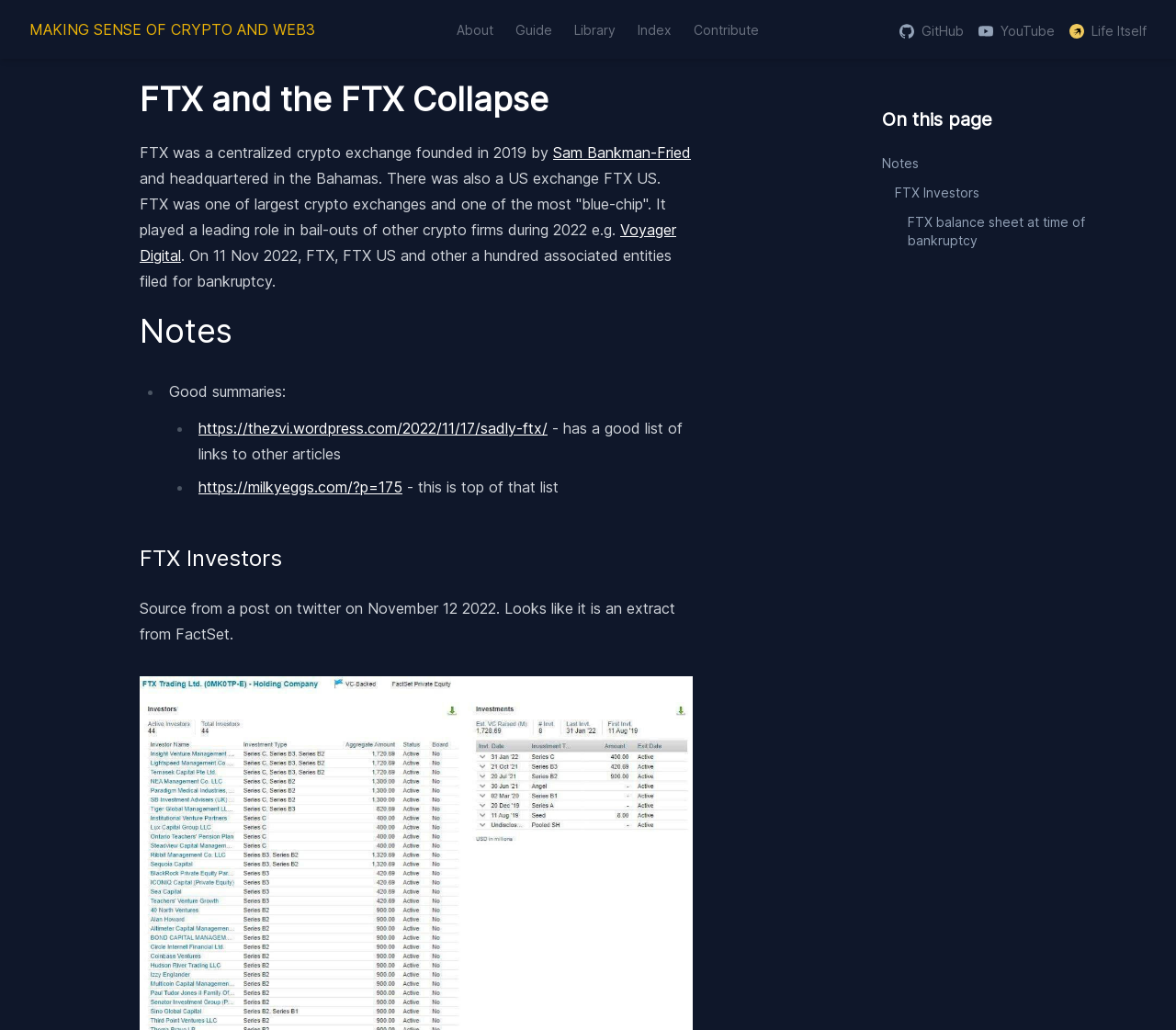What is the name of the US exchange mentioned on the webpage?
Please answer the question with a detailed response using the information from the screenshot.

I found this answer by reading the first paragraph of the webpage, which mentions 'There was also a US exchange FTX US'.